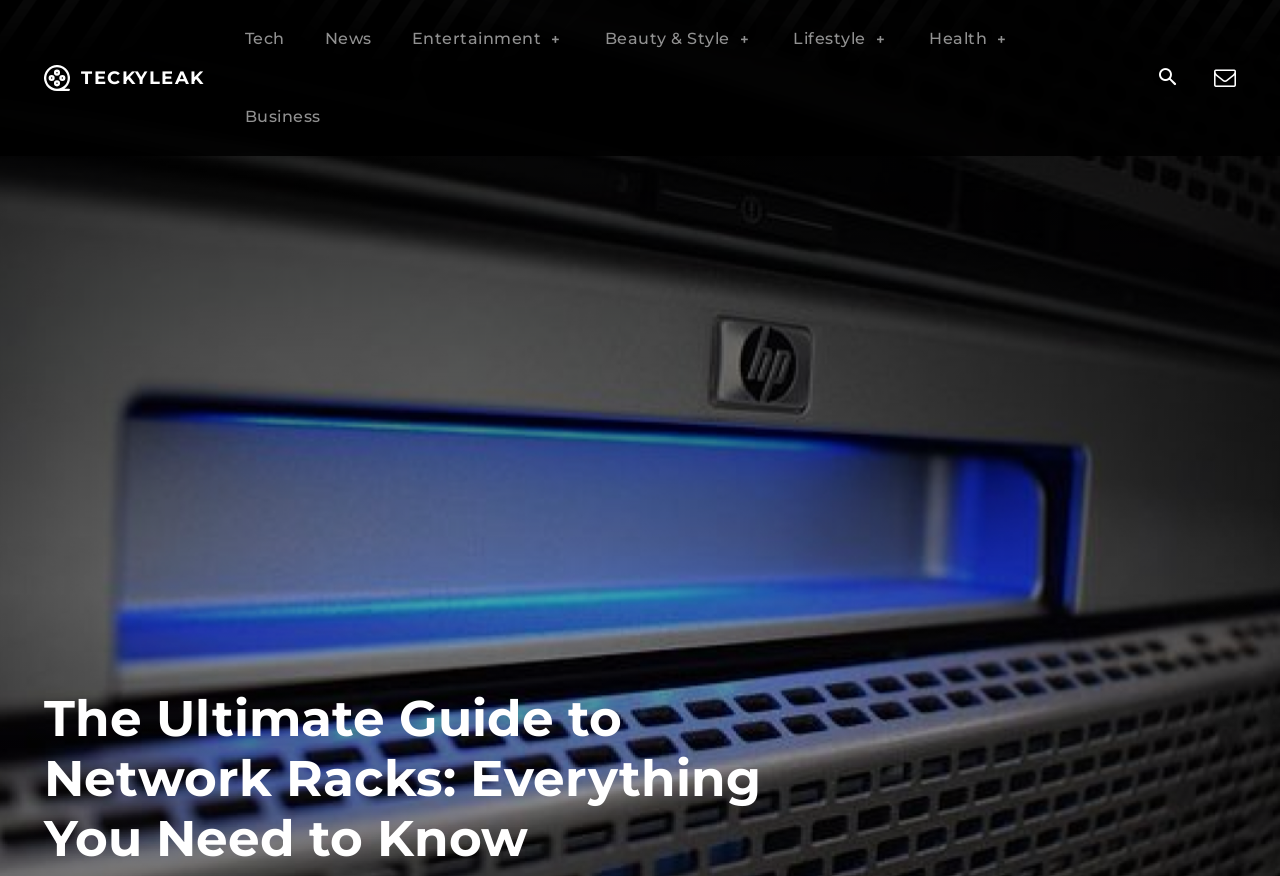Please identify the bounding box coordinates of the element that needs to be clicked to execute the following command: "go to tech news". Provide the bounding box using four float numbers between 0 and 1, formatted as [left, top, right, bottom].

[0.191, 0.0, 0.222, 0.089]